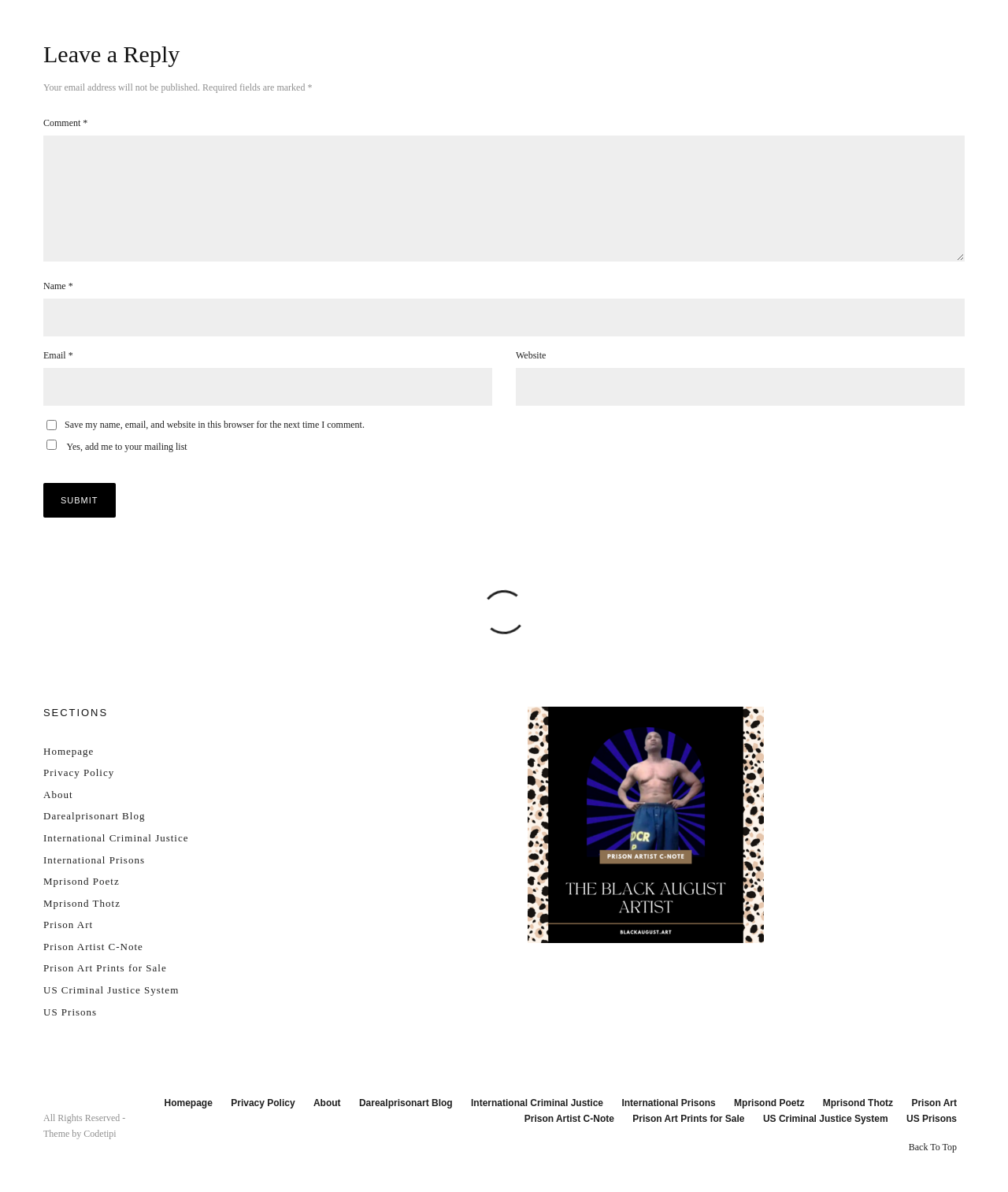Provide a thorough and detailed response to the question by examining the image: 
What is the theme of the website?

The theme of the website appears to be prison art, as indicated by the various links in the footer section, such as 'Prison Art', 'Prison Artist C-Note', and 'Prison Art Prints for Sale'.